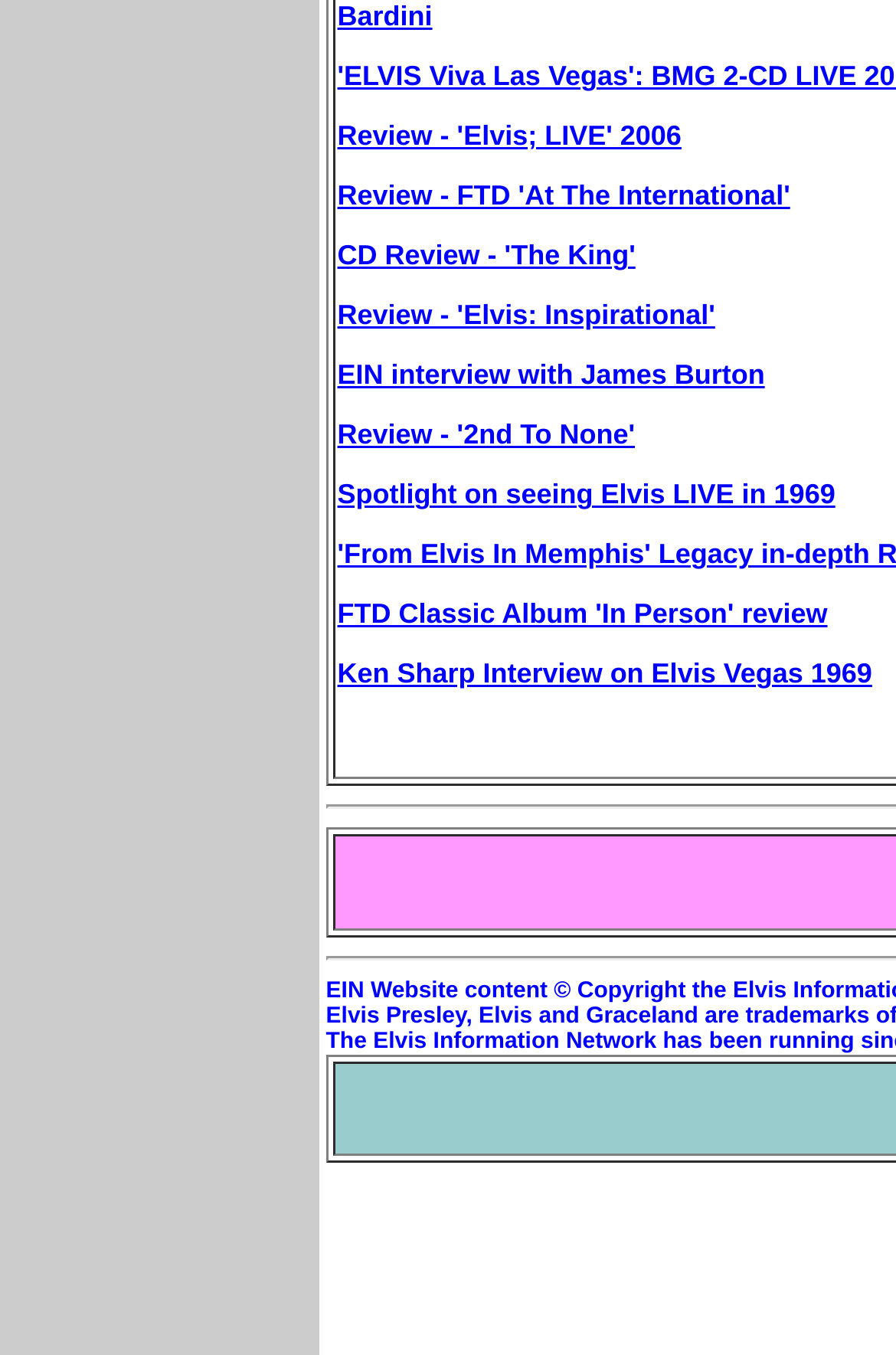How many links are on the webpage?
Please look at the screenshot and answer in one word or a short phrase.

8